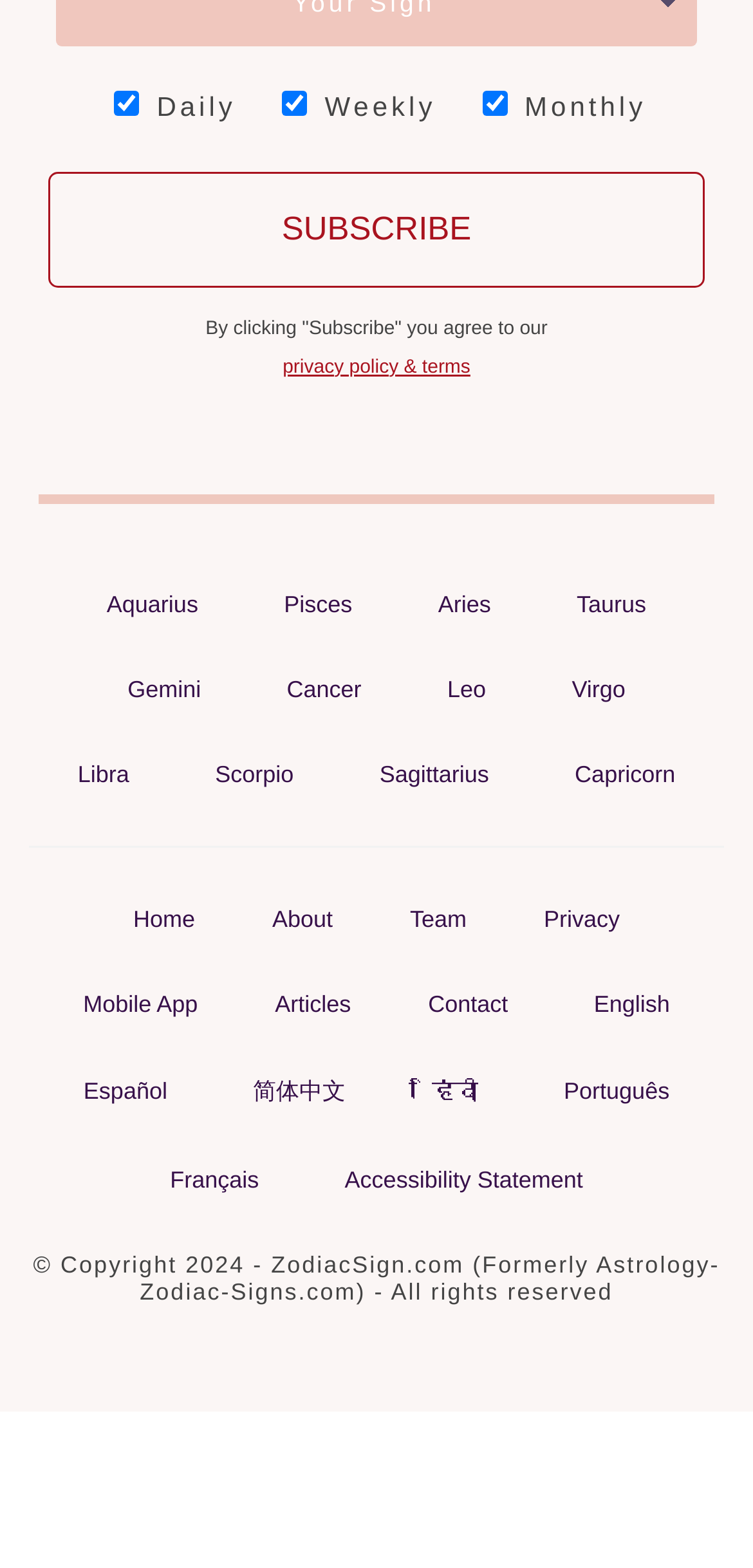Select the bounding box coordinates of the element I need to click to carry out the following instruction: "Click the Blog link".

None